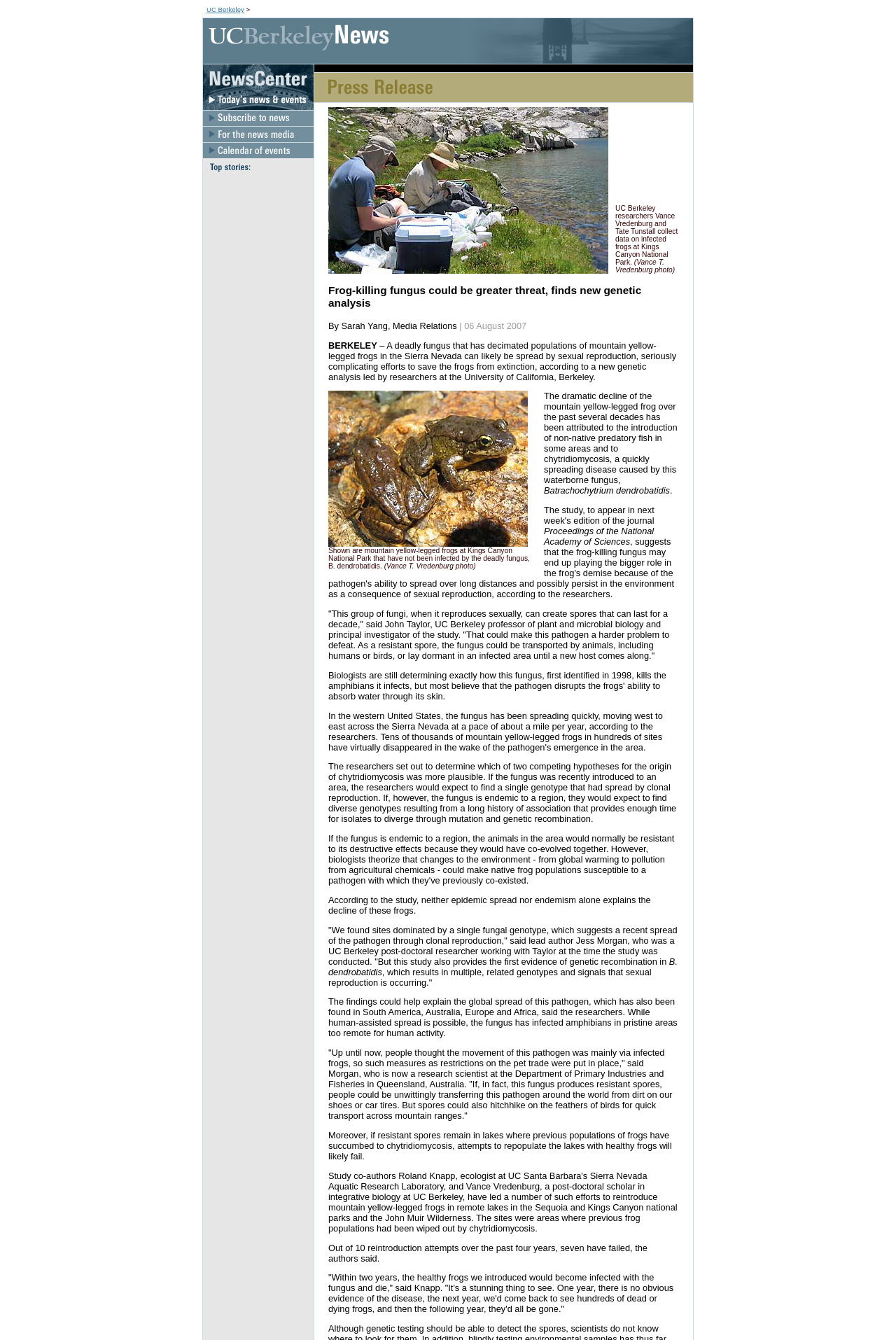How many reintroduction attempts have failed out of 10?
Please provide a comprehensive and detailed answer to the question.

The answer can be found in the last paragraph of the article, where it is mentioned that 'Out of 10 reintroduction attempts over the past four years, seven have failed, the authors said...'.